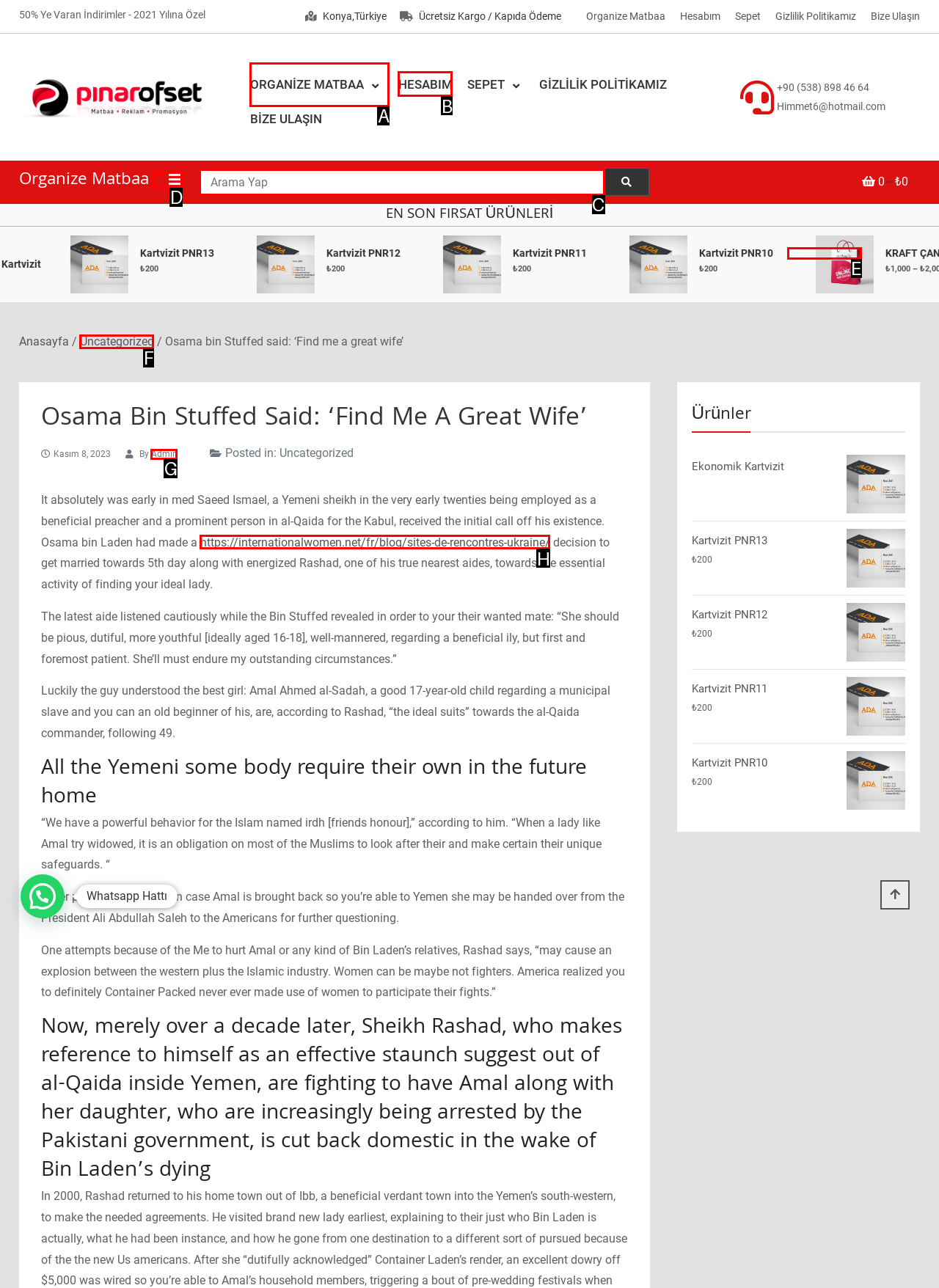Given the description: parent_node: Organize Matbaa, choose the HTML element that matches it. Indicate your answer with the letter of the option.

D